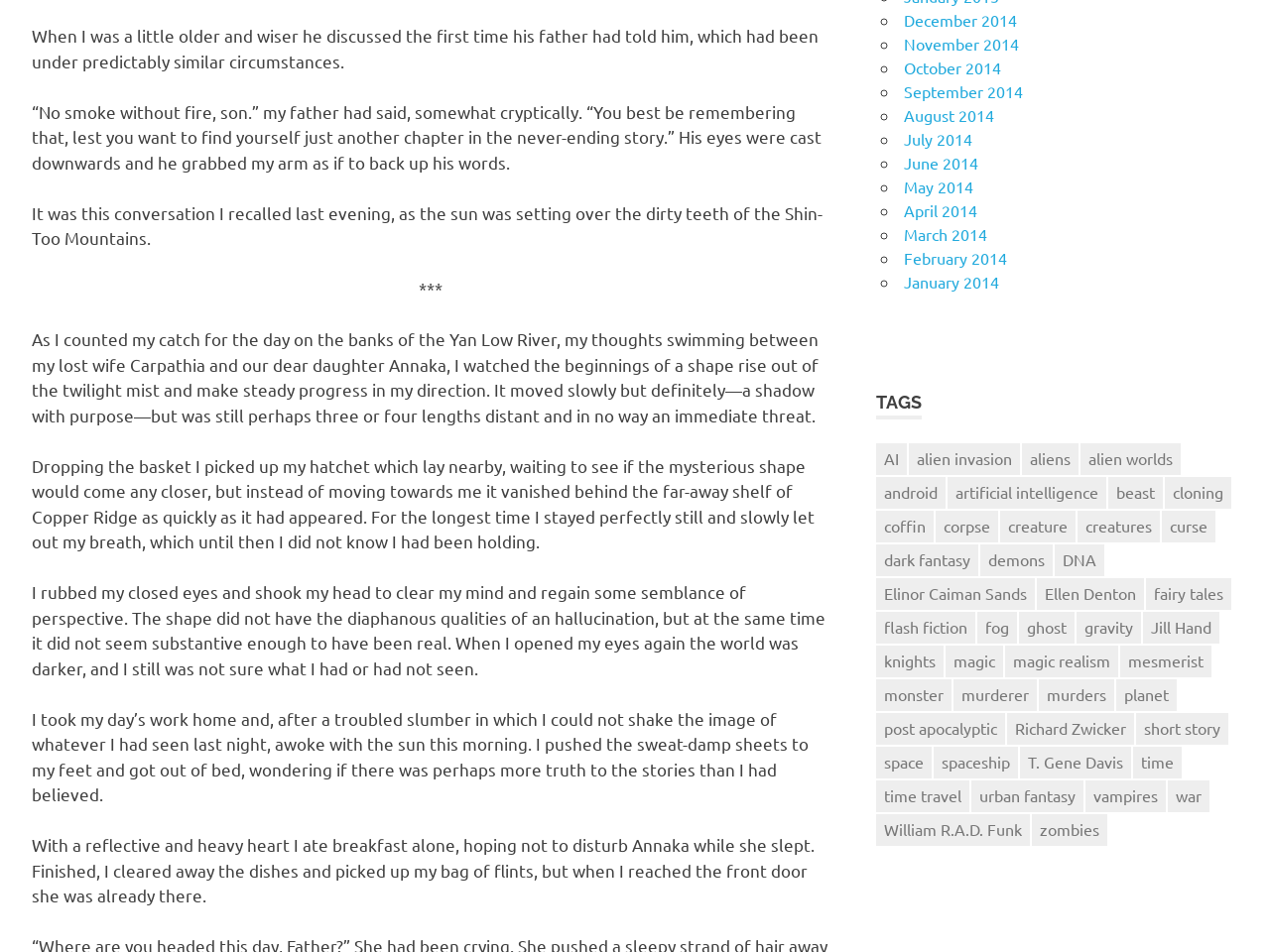Identify and provide the bounding box for the element described by: "dark fantasy".

[0.69, 0.572, 0.77, 0.605]